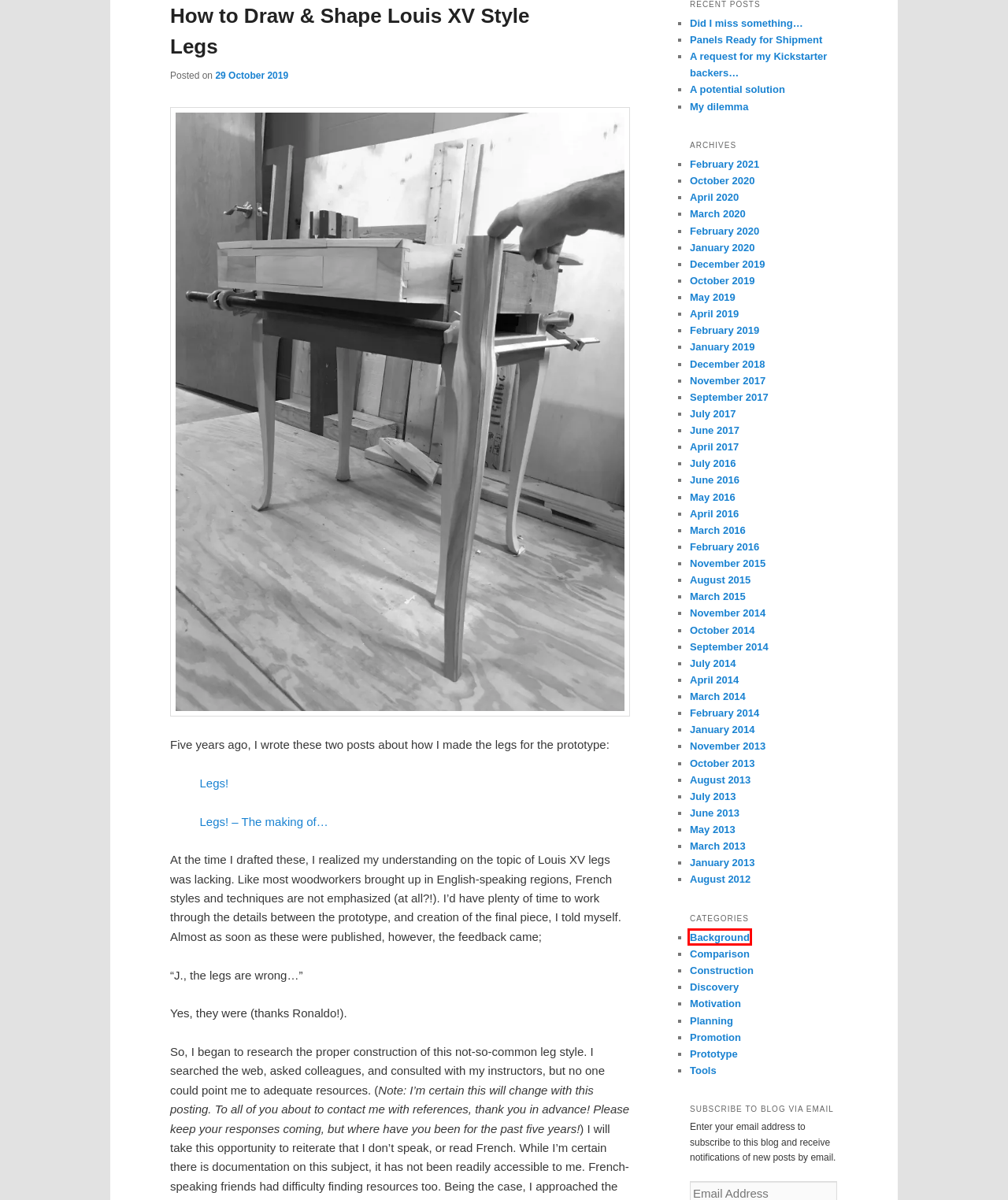Check out the screenshot of a webpage with a red rectangle bounding box. Select the best fitting webpage description that aligns with the new webpage after clicking the element inside the bounding box. Here are the candidates:
A. March | 2015 | J. Leko Furniture Maker
B. November | 2013 | J. Leko Furniture Maker
C. April | 2020 | J. Leko Furniture Maker
D. A request for my Kickstarter backers… | J. Leko Furniture Maker
E. Legs! | J. Leko Furniture Maker
F. January | 2020 | J. Leko Furniture Maker
G. Background | J. Leko Furniture Maker
H. Discovery | J. Leko Furniture Maker

G